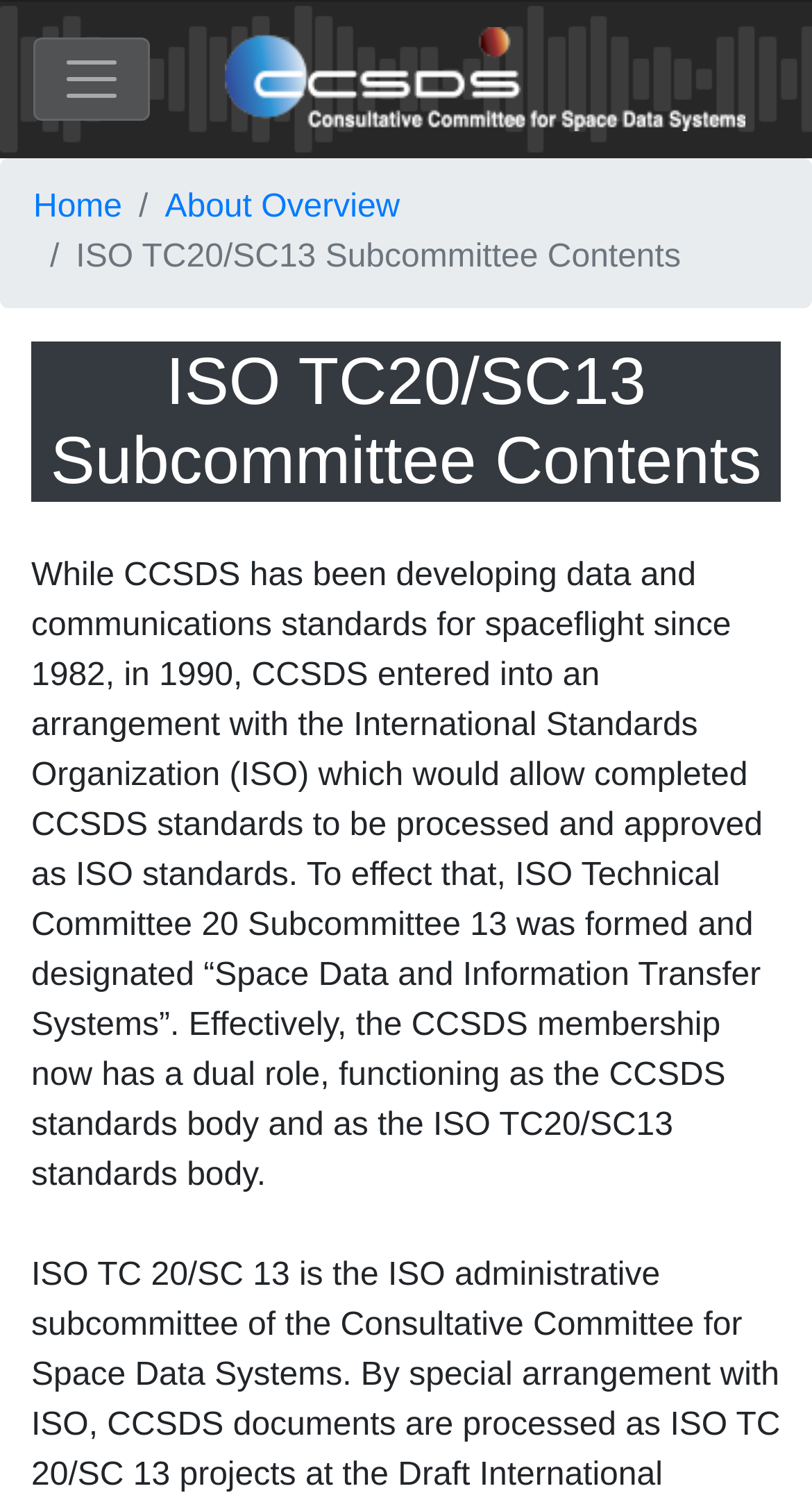What is the name of the organization?
Refer to the image and give a detailed answer to the query.

The name of the organization can be found in the link element with the text 'CCSDS' and also in the image element with the same text, which is located at the top of the webpage.